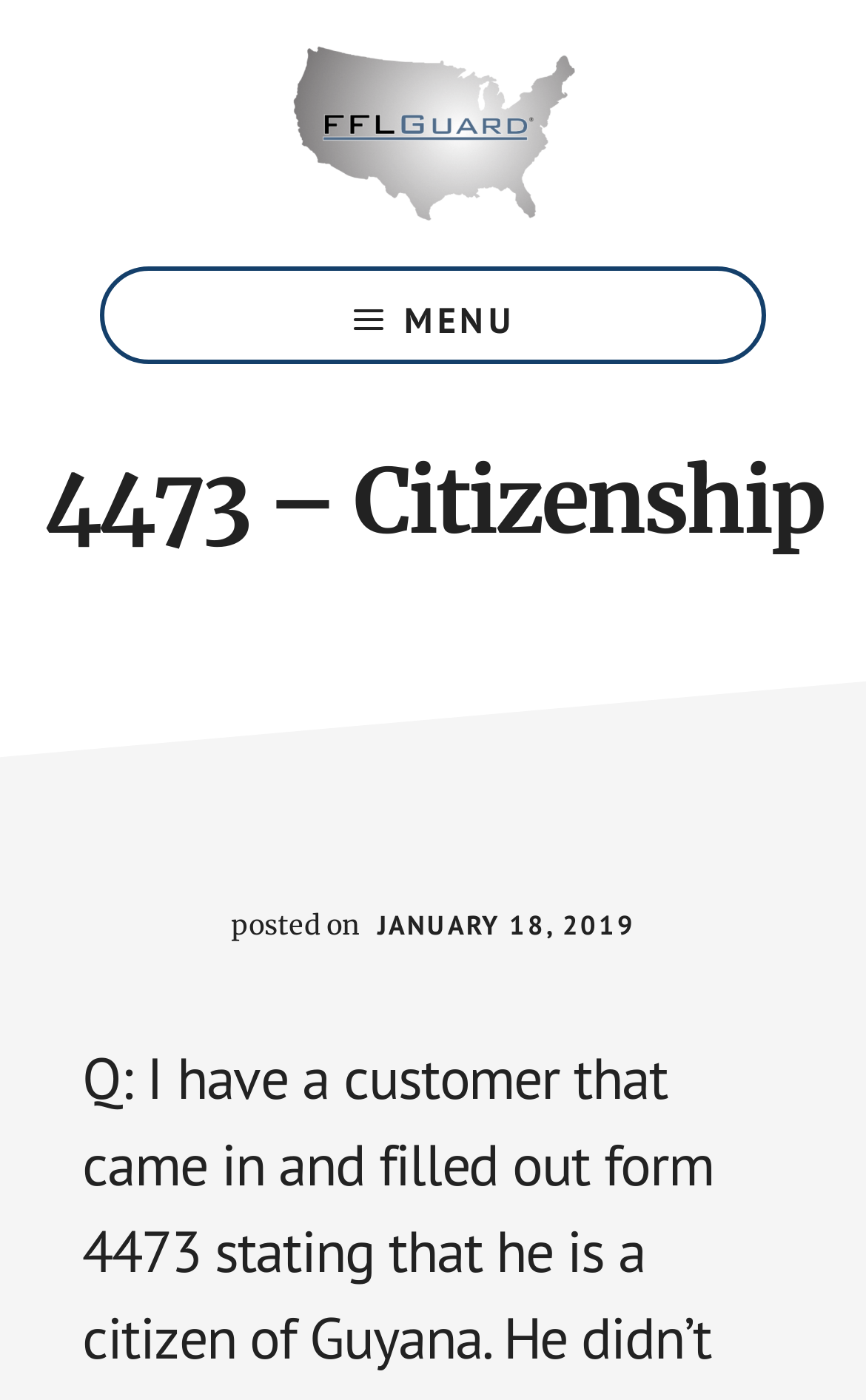What is the name of the compliance program?
Identify the answer in the screenshot and reply with a single word or phrase.

FFLGUARD